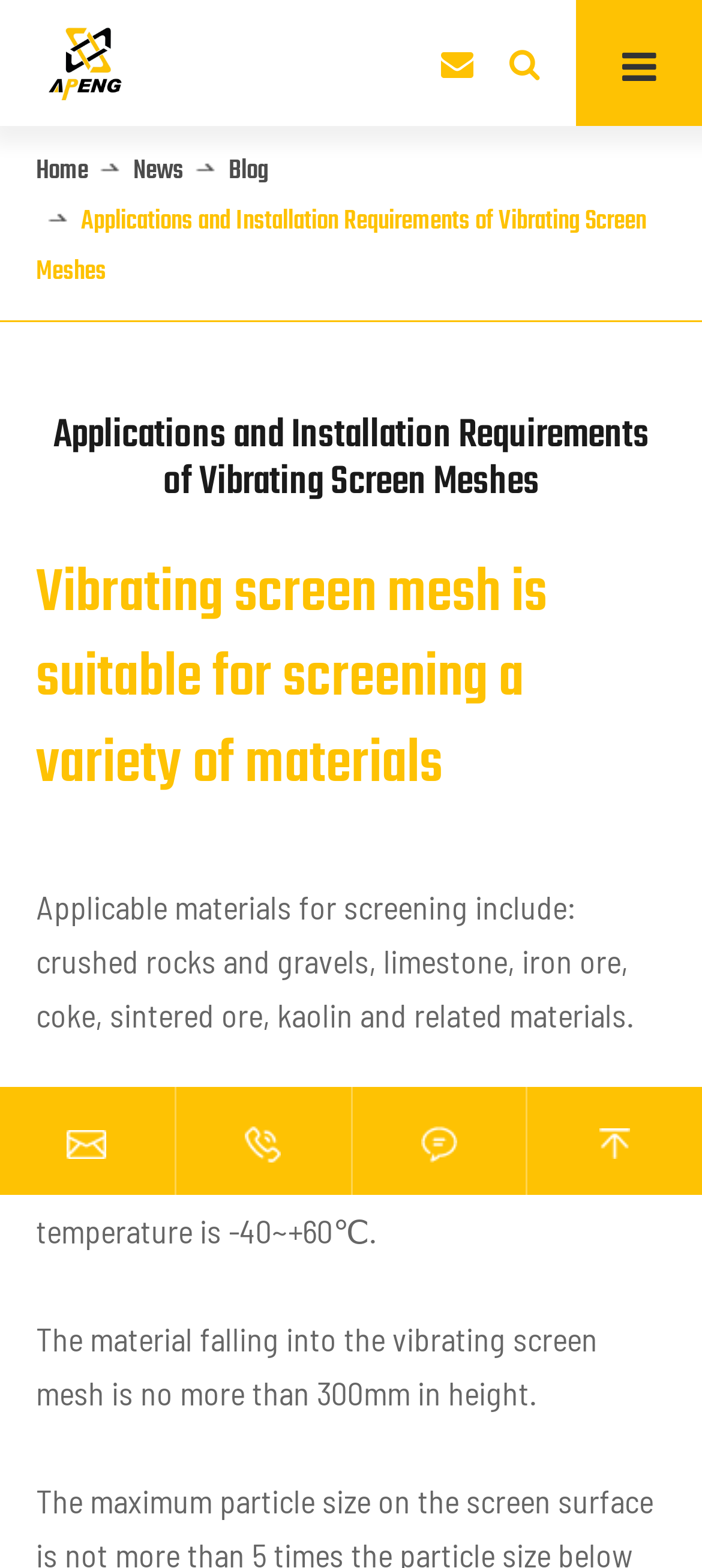What is the height limit of the material falling into the vibrating screen mesh?
Using the image as a reference, give an elaborate response to the question.

The height limit of the material falling into the vibrating screen mesh can be found in the third paragraph of the webpage, where it is stated that 'The material falling into the vibrating screen mesh is no more than 300mm in height'.